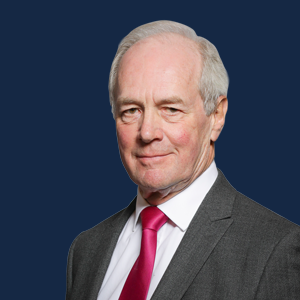What is Lord Lilley advocating against?
Provide an in-depth and detailed answer to the question.

According to the image description, Lord Lilley is actively involved in an initiative against post office closures, demonstrating his commitment to community issues.